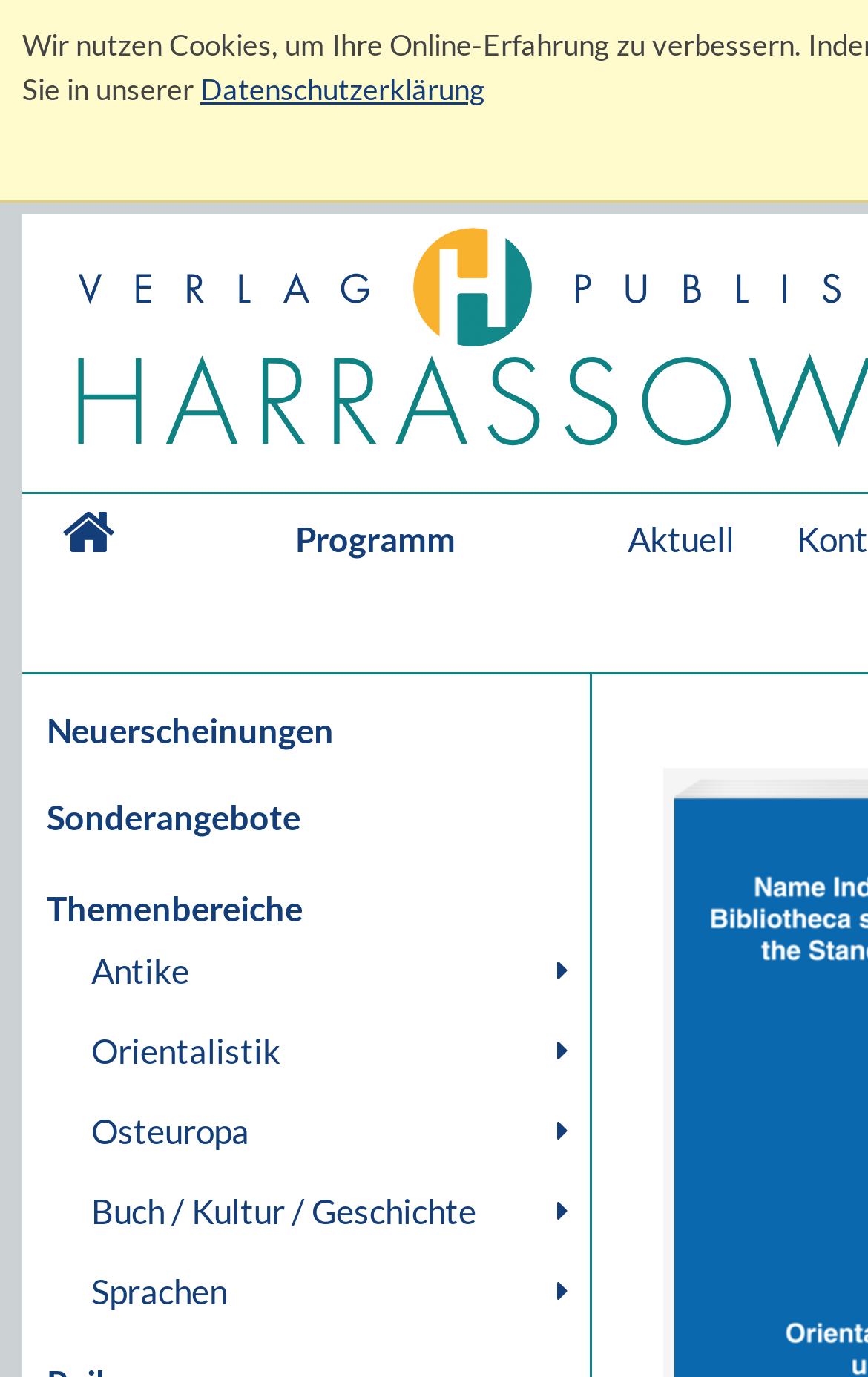Kindly determine the bounding box coordinates for the area that needs to be clicked to execute this instruction: "Check Neuerscheinungen".

[0.036, 0.501, 0.68, 0.559]